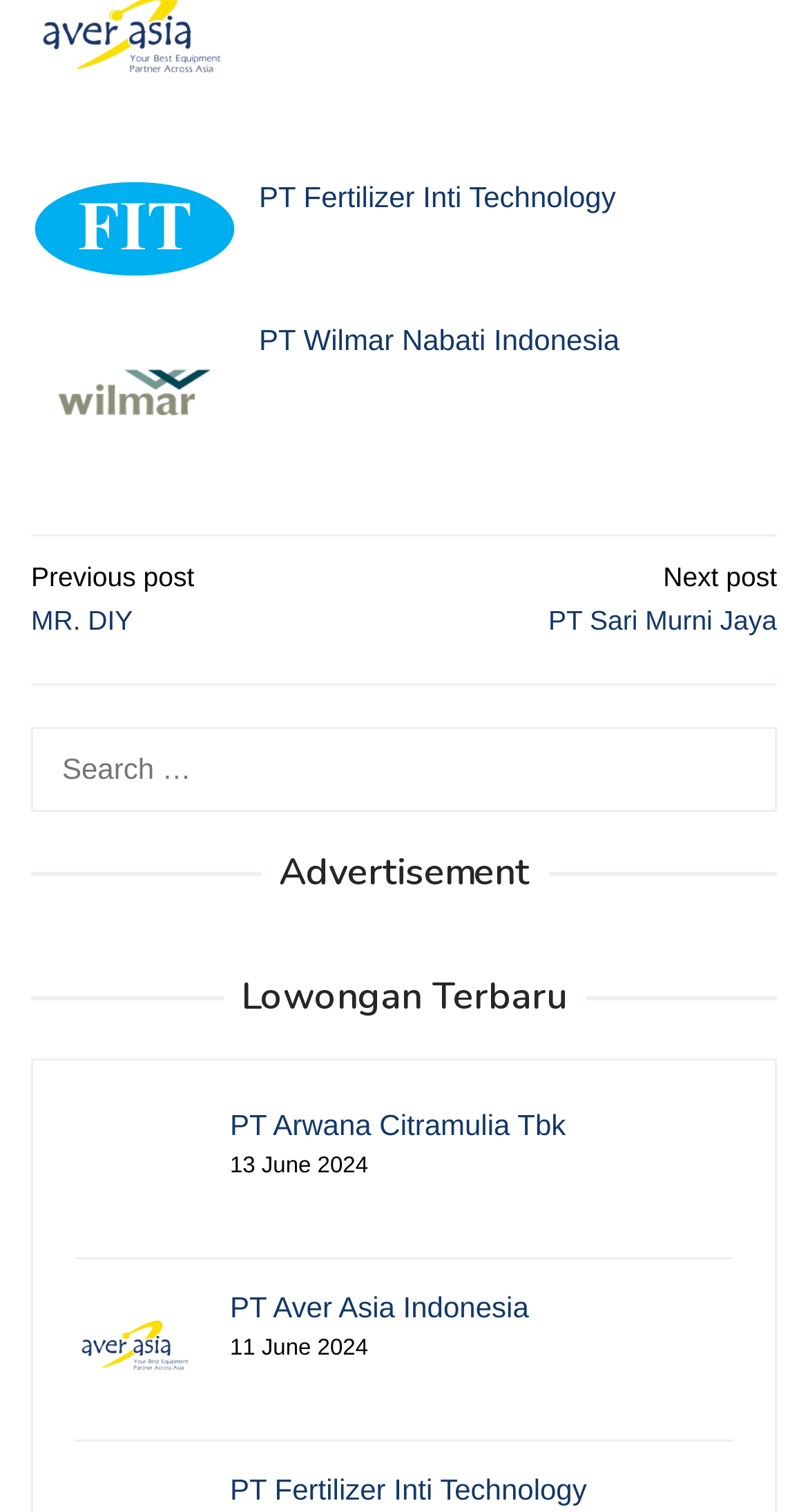Please determine the bounding box coordinates of the element's region to click for the following instruction: "Search for something".

[0.038, 0.613, 0.962, 0.669]